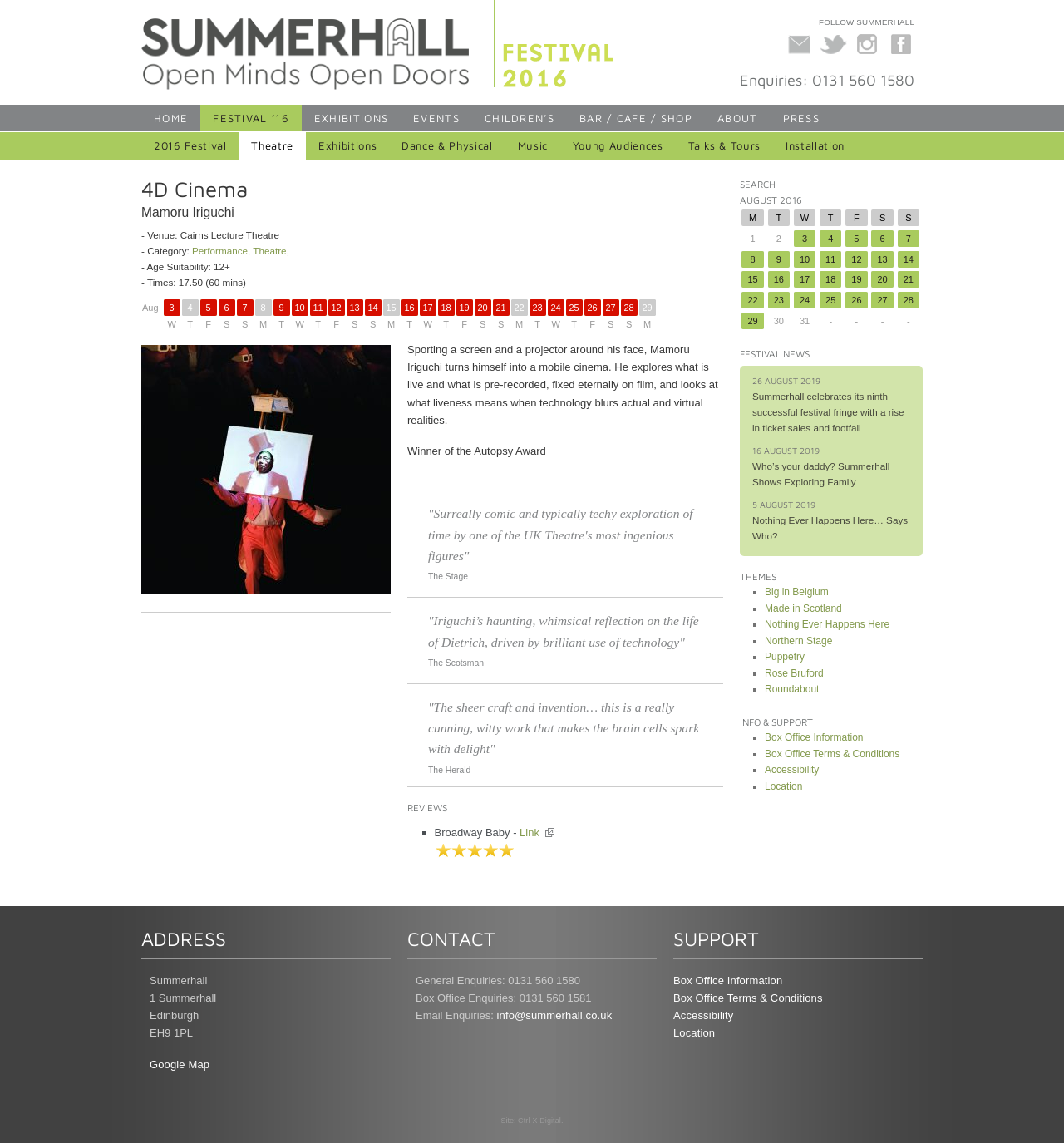Answer in one word or a short phrase: 
What are the dates for the event '4D Cinema'?

Aug 3-28